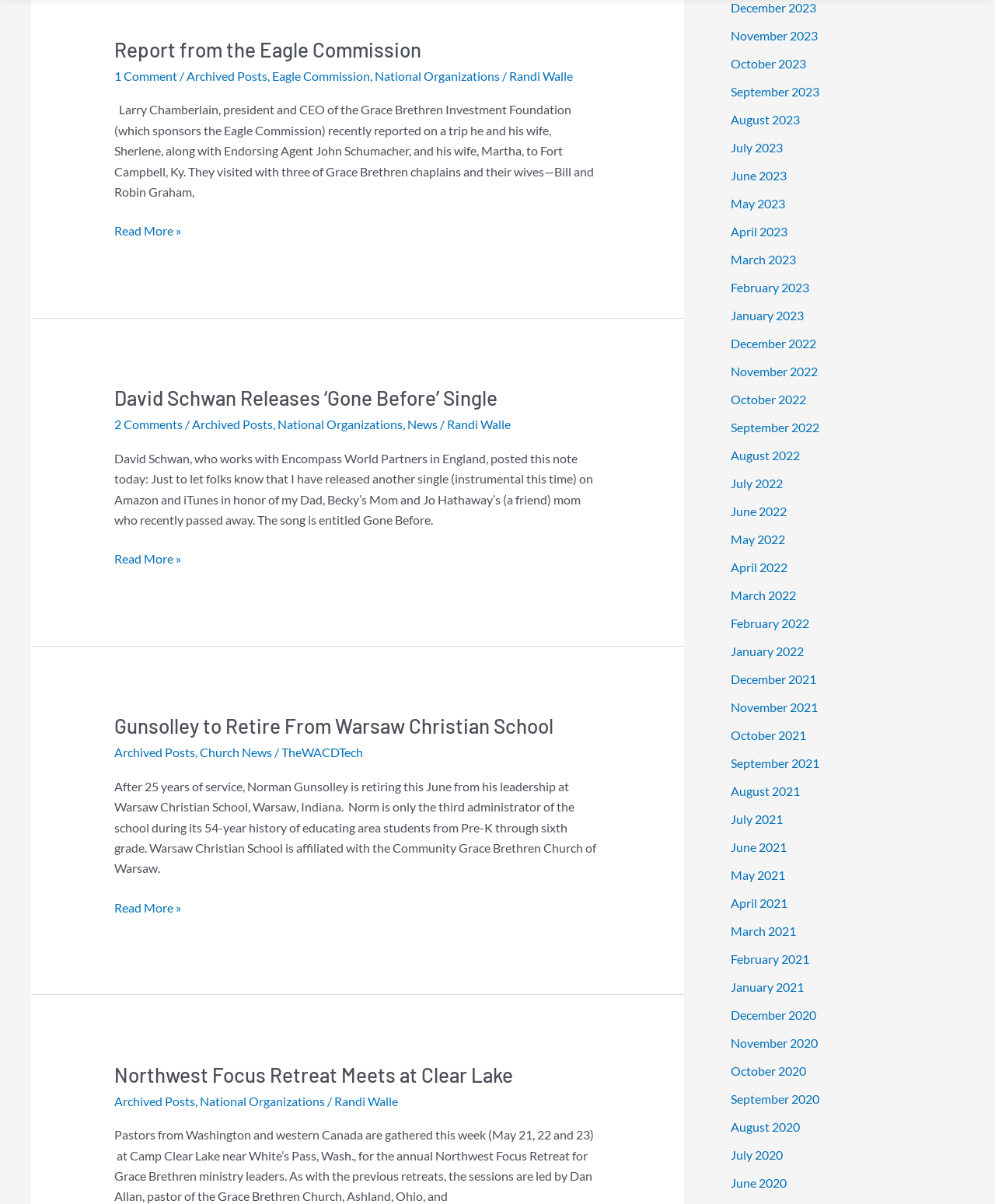Can you find the bounding box coordinates for the UI element given this description: "Report from the Eagle Commission"? Provide the coordinates as four float numbers between 0 and 1: [left, top, right, bottom].

[0.115, 0.031, 0.423, 0.051]